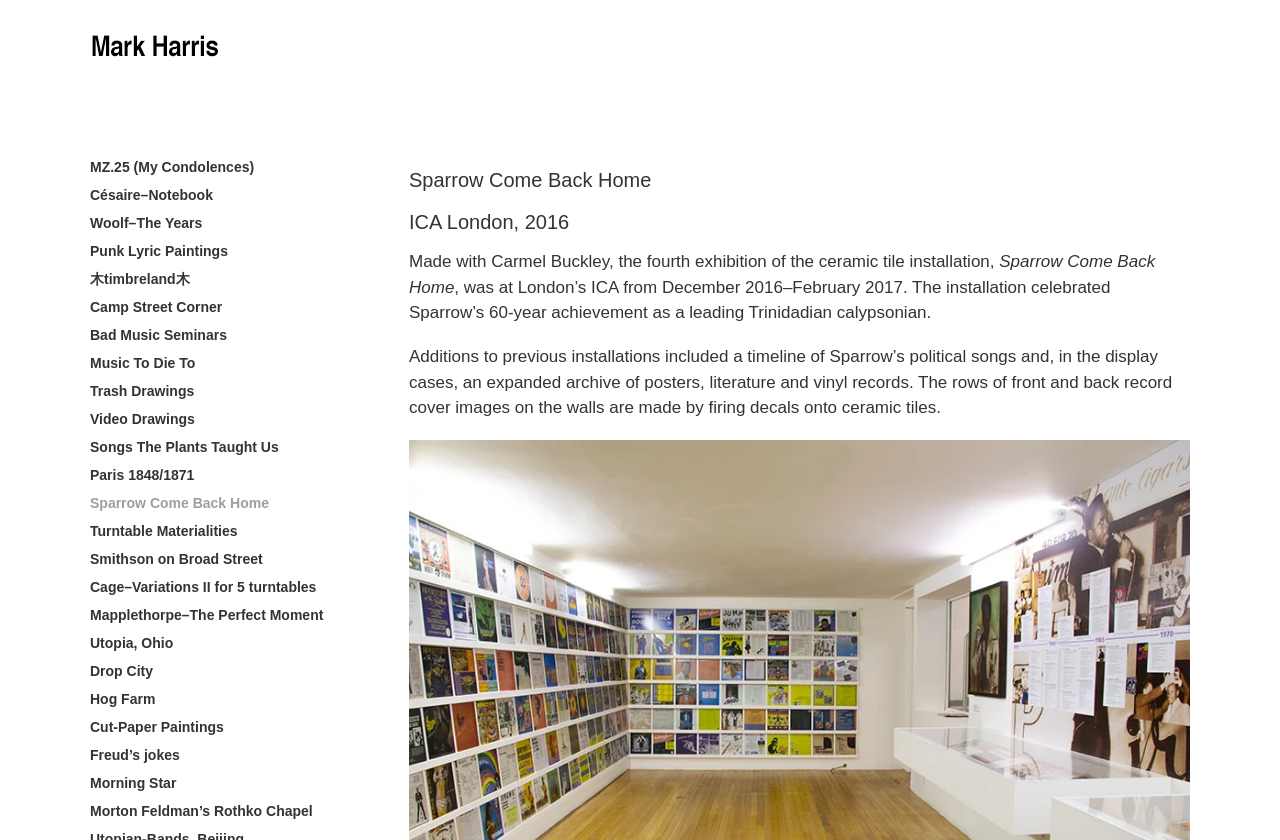Answer the following inquiry with a single word or phrase:
Who collaborated with Mark Harris on the exhibition?

Carmel Buckley